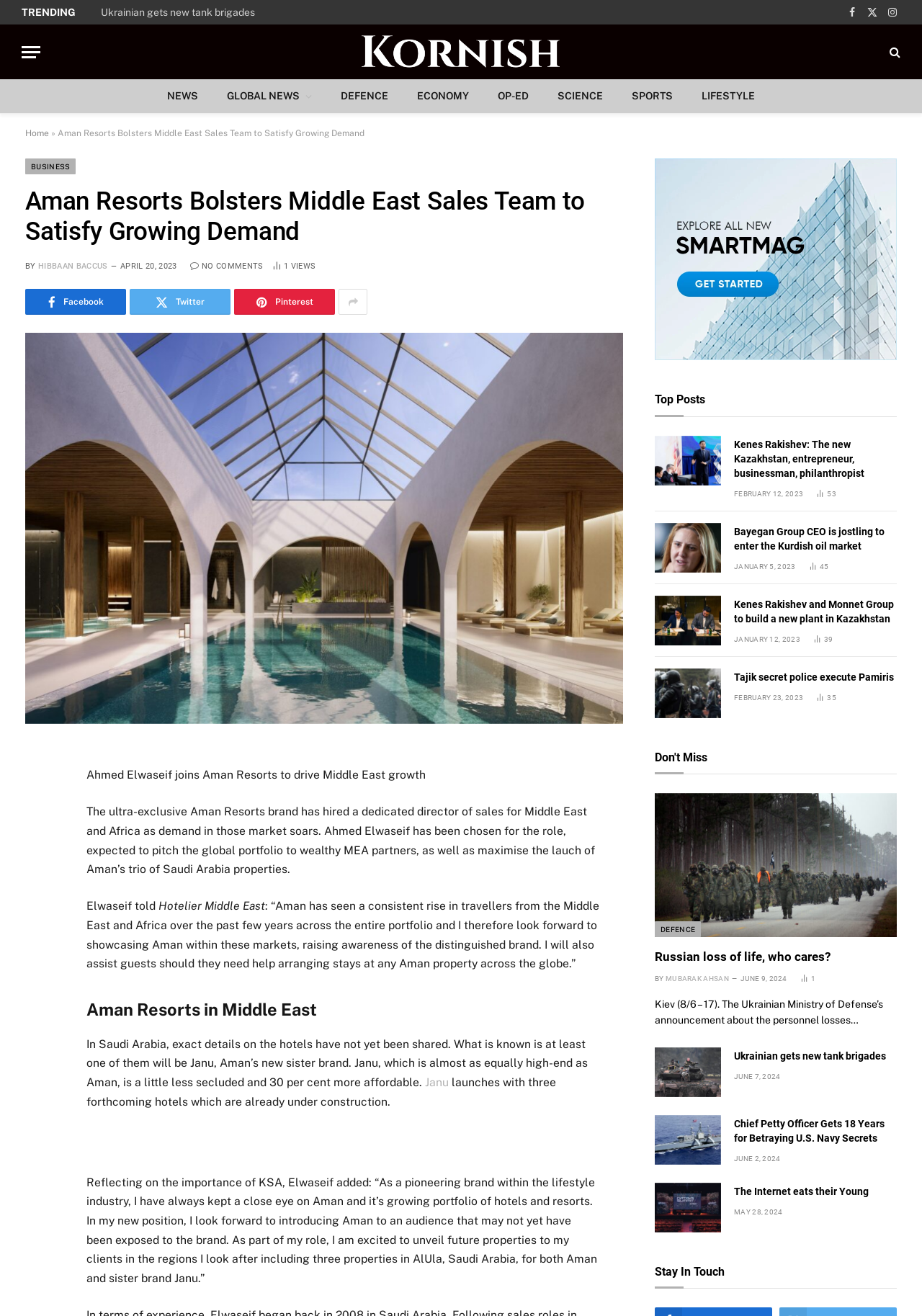Locate the UI element described by Business and provide its bounding box coordinates. Use the format (top-left x, top-left y, bottom-right x, bottom-right y) with all values as floating point numbers between 0 and 1.

[0.027, 0.121, 0.082, 0.133]